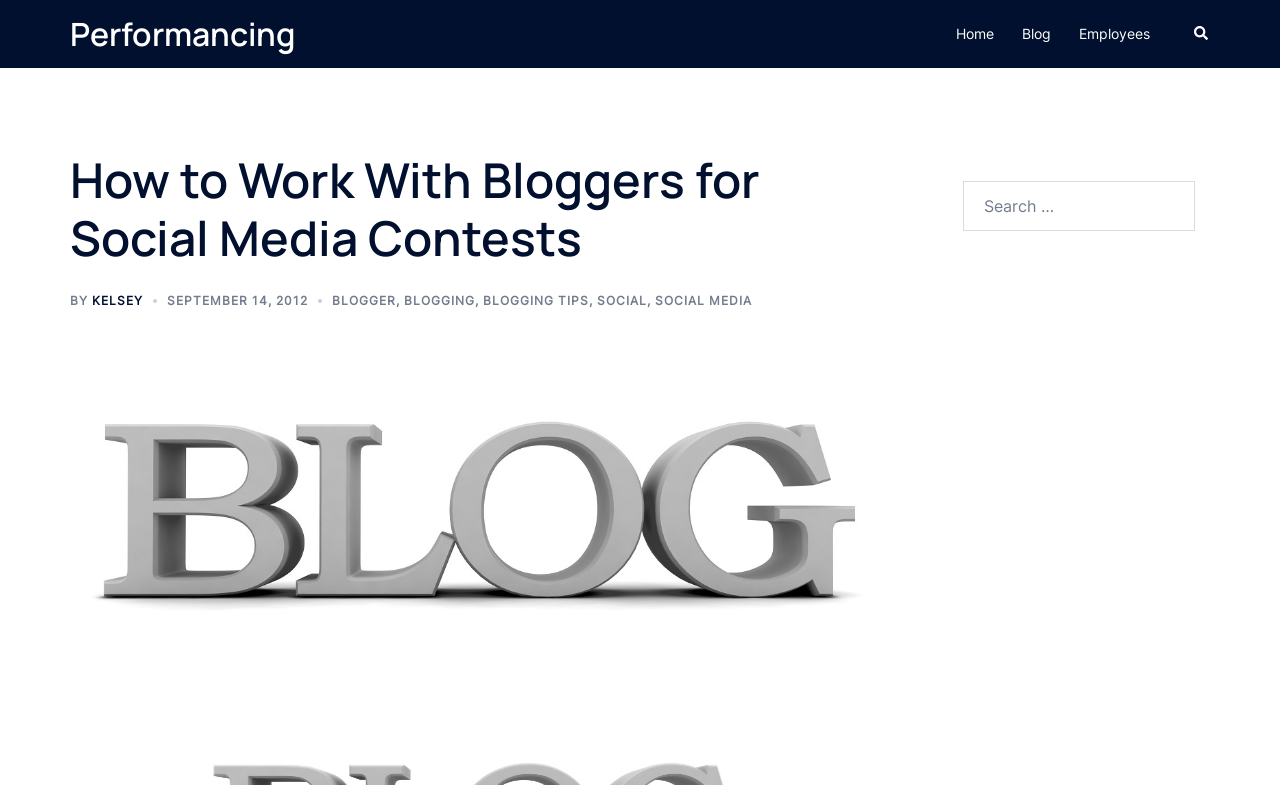Identify the bounding box coordinates for the element you need to click to achieve the following task: "visit the employees page". Provide the bounding box coordinates as four float numbers between 0 and 1, in the form [left, top, right, bottom].

[0.843, 0.029, 0.898, 0.059]